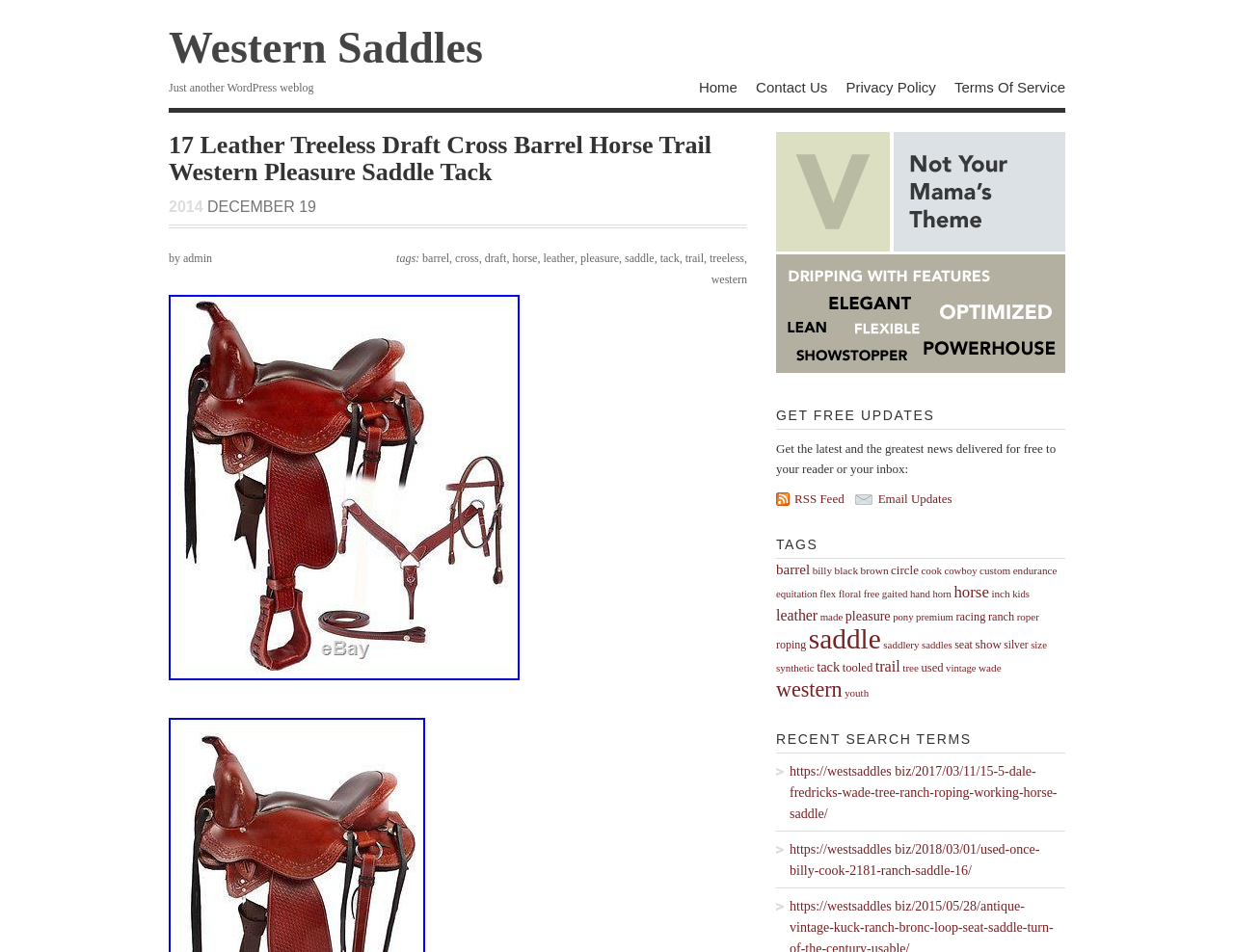Locate the bounding box coordinates of the area to click to fulfill this instruction: "Click on the 'Western Saddles' link". The bounding box should be presented as four float numbers between 0 and 1, in the order [left, top, right, bottom].

[0.137, 0.024, 0.391, 0.076]